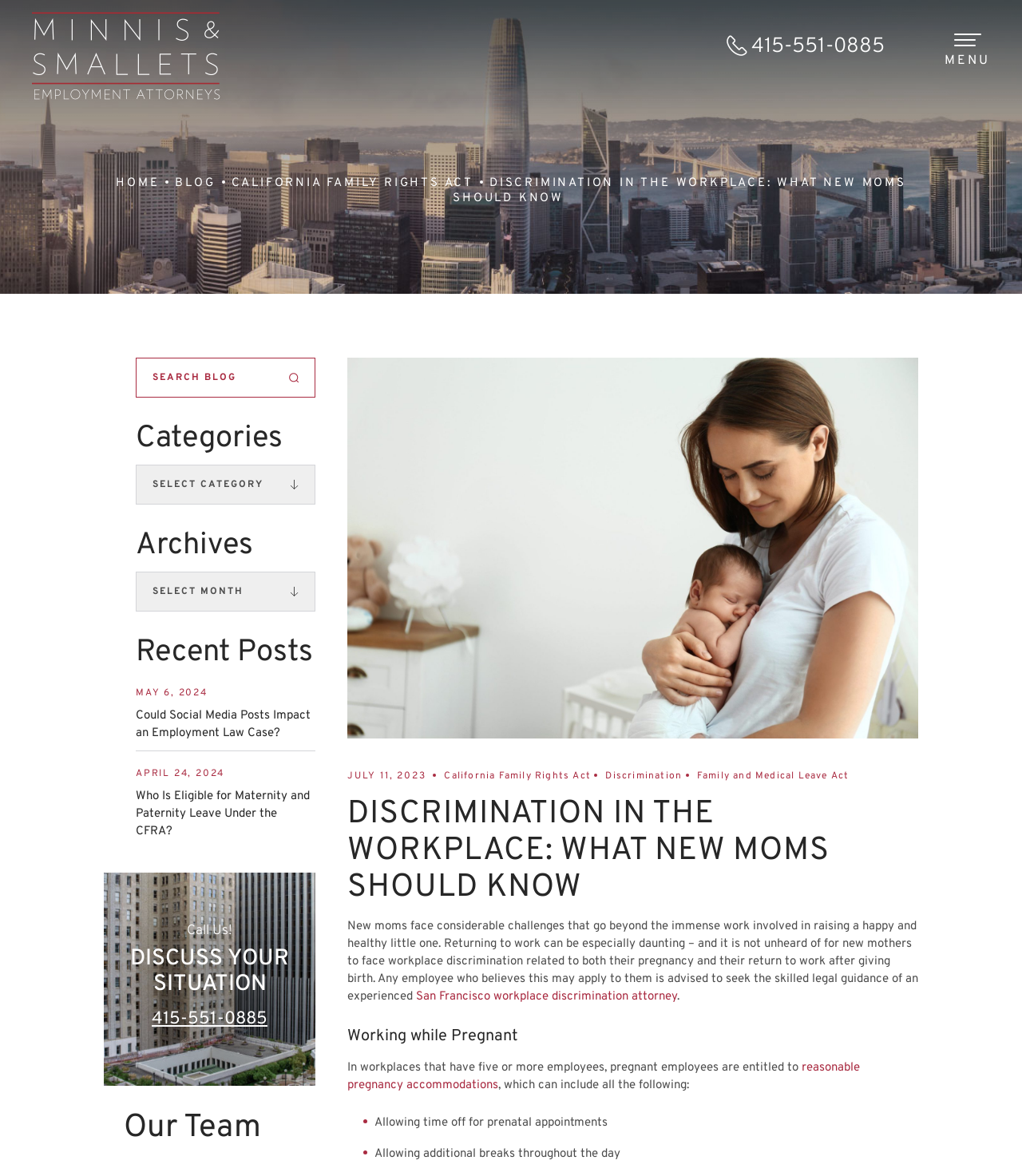What is the purpose of the 'Search' button?
Please craft a detailed and exhaustive response to the question.

The purpose of the 'Search' button can be inferred from its location next to the search box, which suggests that it is used to search the website for specific content.